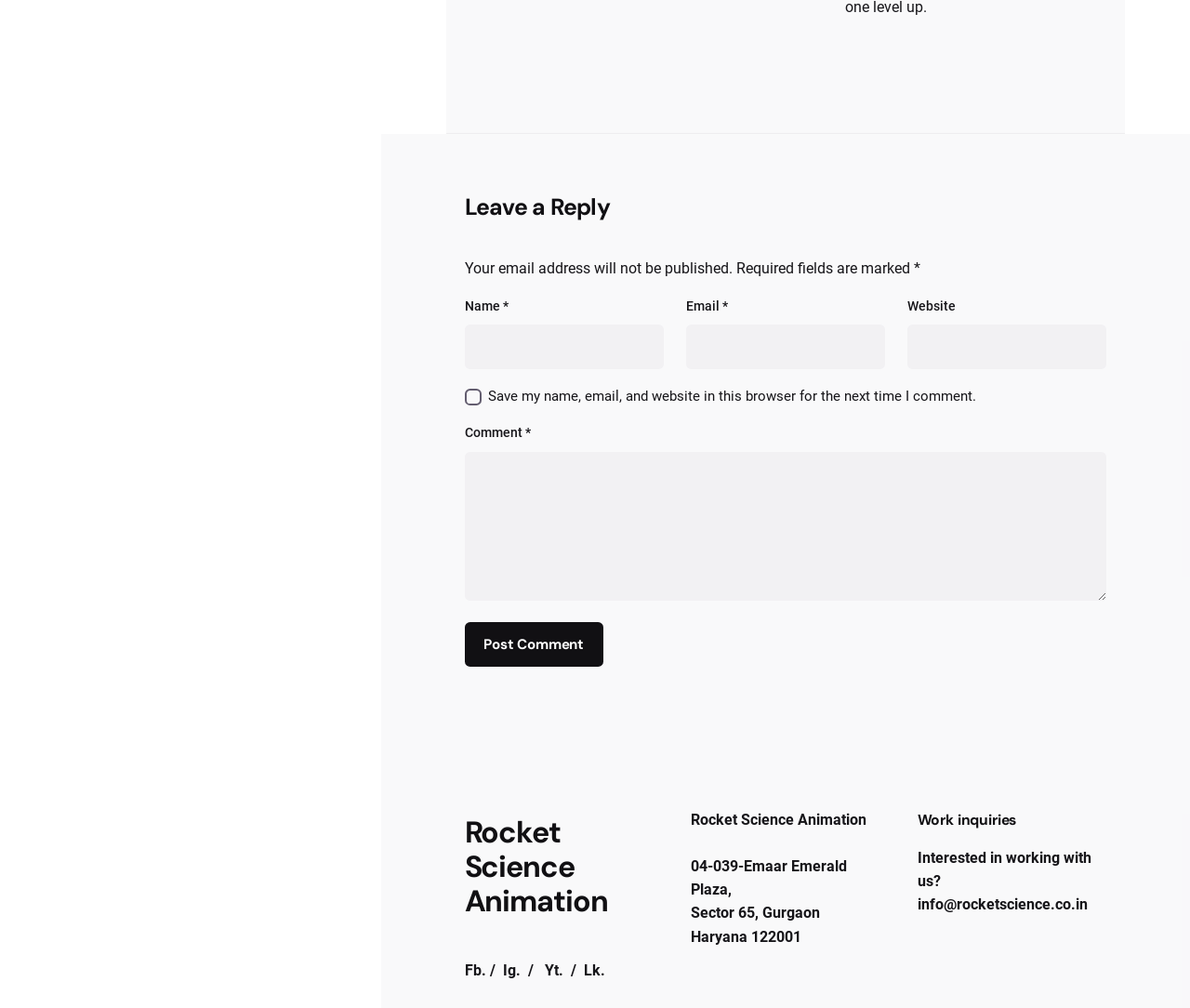Can you show the bounding box coordinates of the region to click on to complete the task described in the instruction: "Visit Rocket Science Animation"?

[0.39, 0.809, 0.549, 0.912]